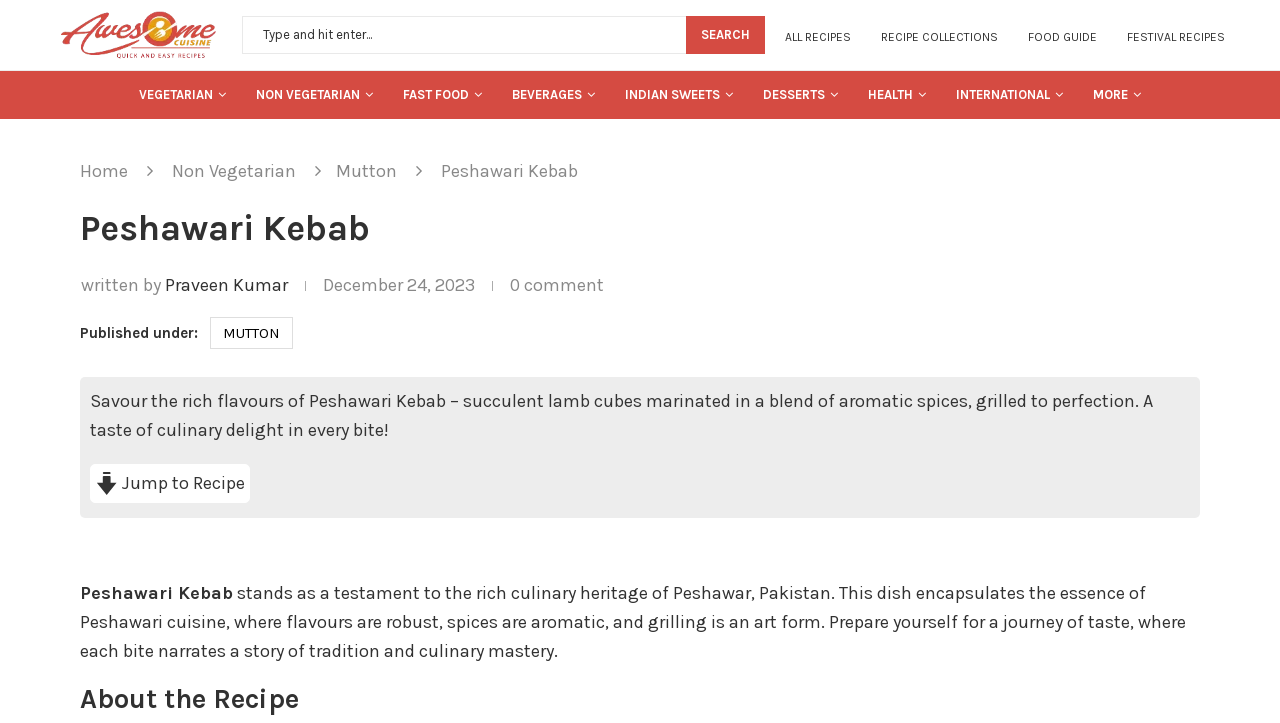From the screenshot, find the bounding box of the UI element matching this description: "Jump to Recipe". Supply the bounding box coordinates in the form [left, top, right, bottom], each a float between 0 and 1.

[0.07, 0.642, 0.196, 0.696]